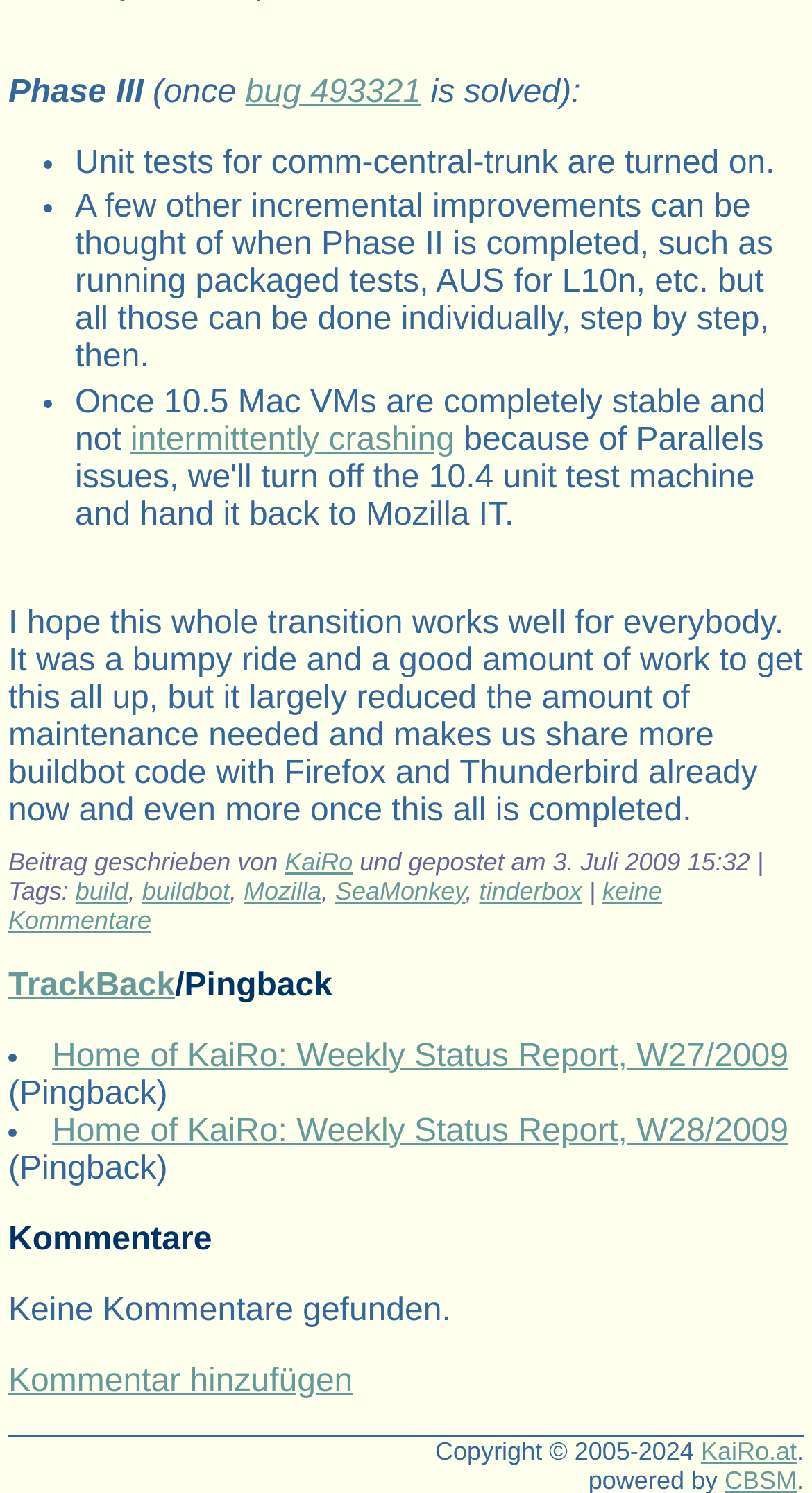Please determine the bounding box coordinates of the element's region to click in order to carry out the following instruction: "click on 'bug 493321'". The coordinates should be four float numbers between 0 and 1, i.e., [left, top, right, bottom].

[0.302, 0.05, 0.519, 0.074]